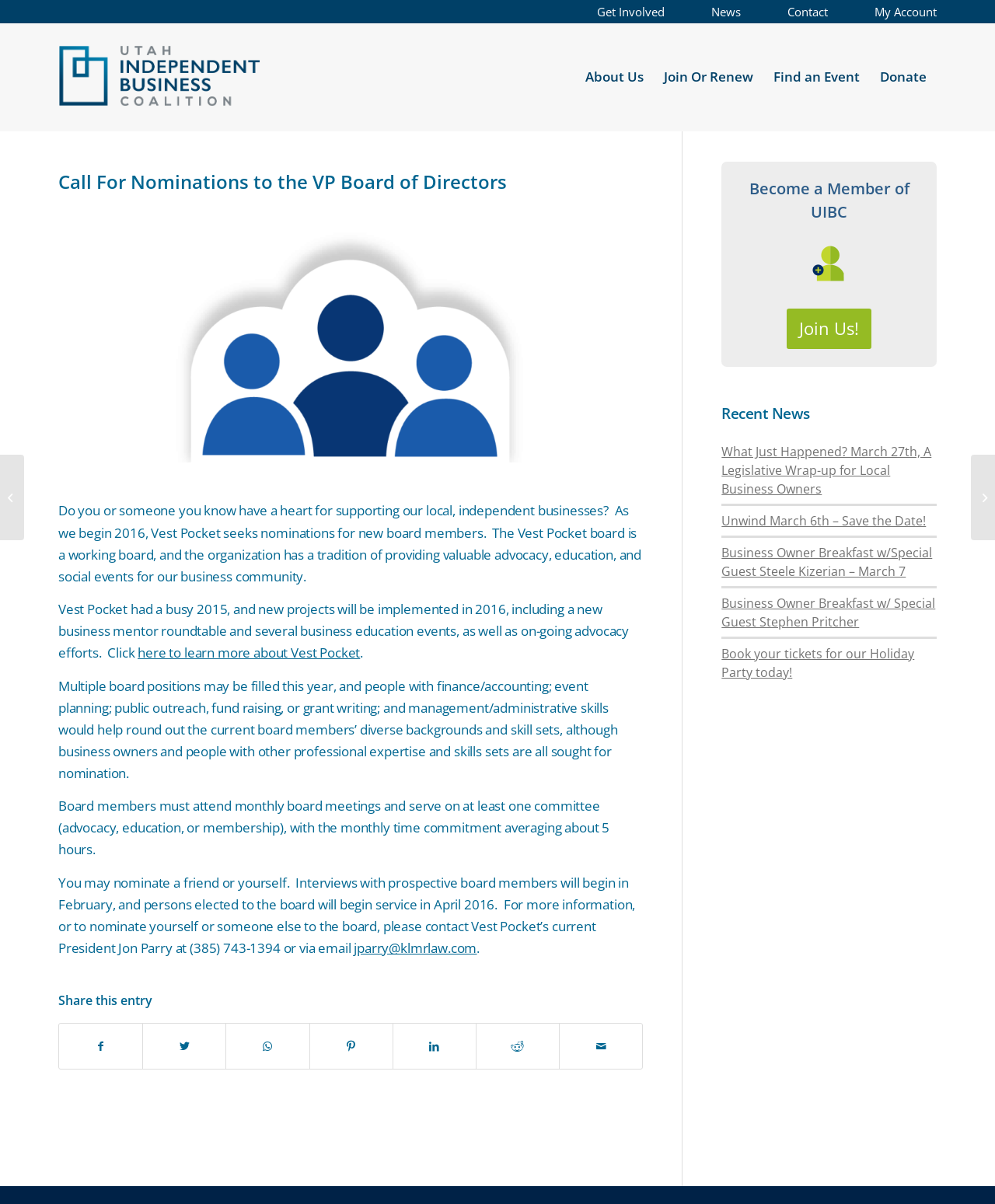Show the bounding box coordinates of the region that should be clicked to follow the instruction: "Read What Just Happened? March 27th, A Legislative Wrap-up for Local Business Owners."

[0.725, 0.368, 0.936, 0.413]